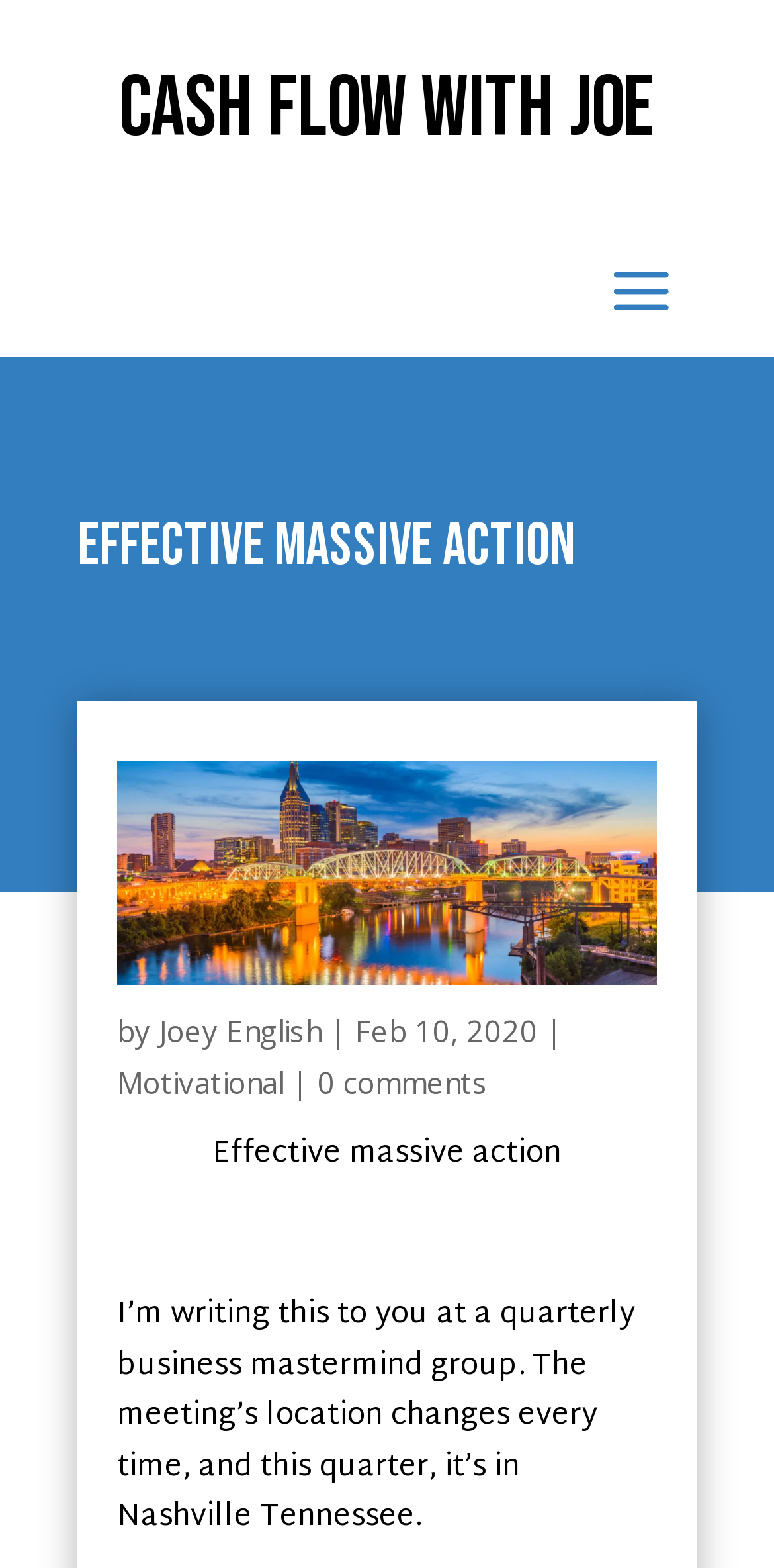Predict the bounding box coordinates of the UI element that matches this description: "Joey English". The coordinates should be in the format [left, top, right, bottom] with each value between 0 and 1.

[0.205, 0.645, 0.415, 0.67]